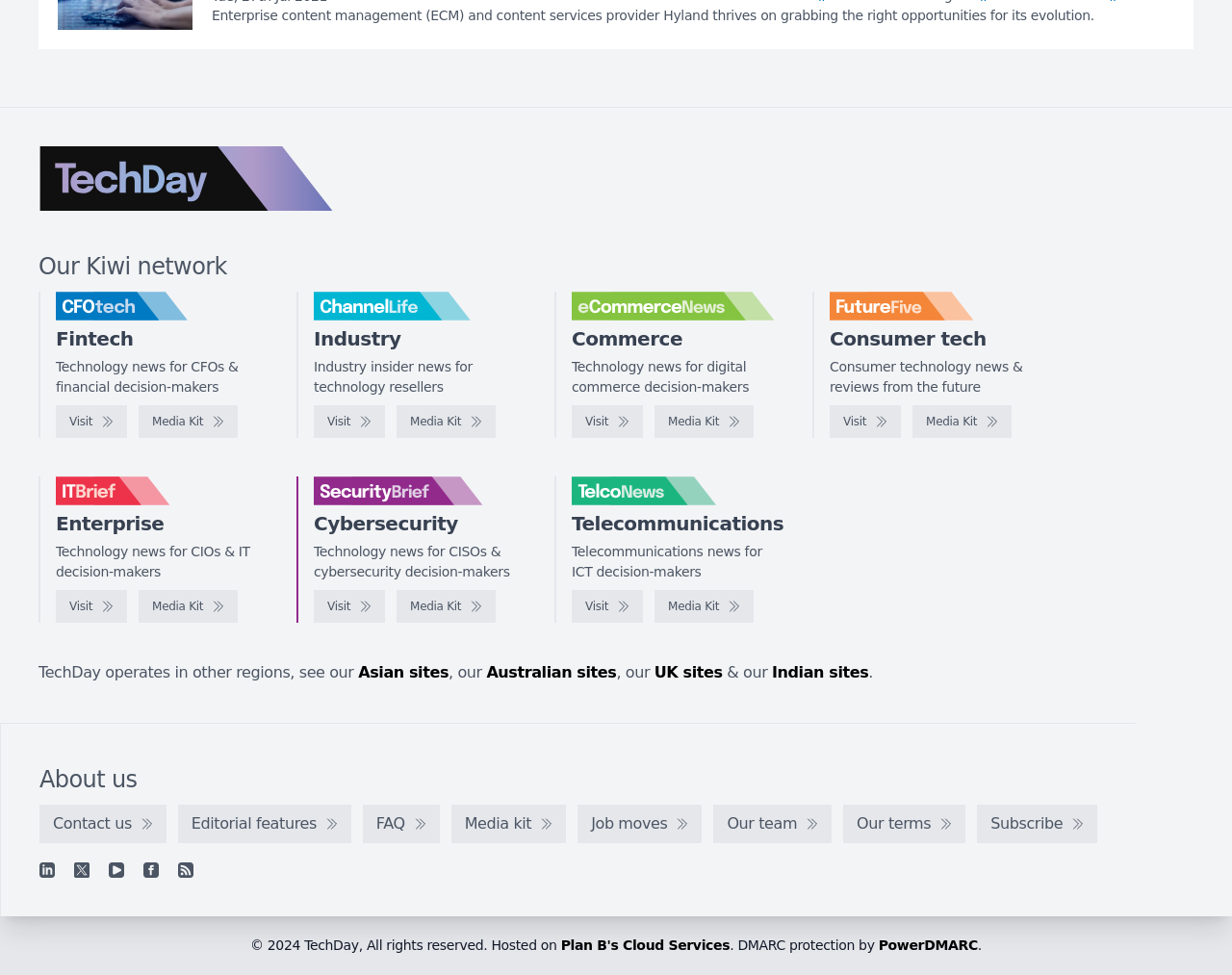Answer the following query with a single word or phrase:
How many logos are displayed on the webpage?

6